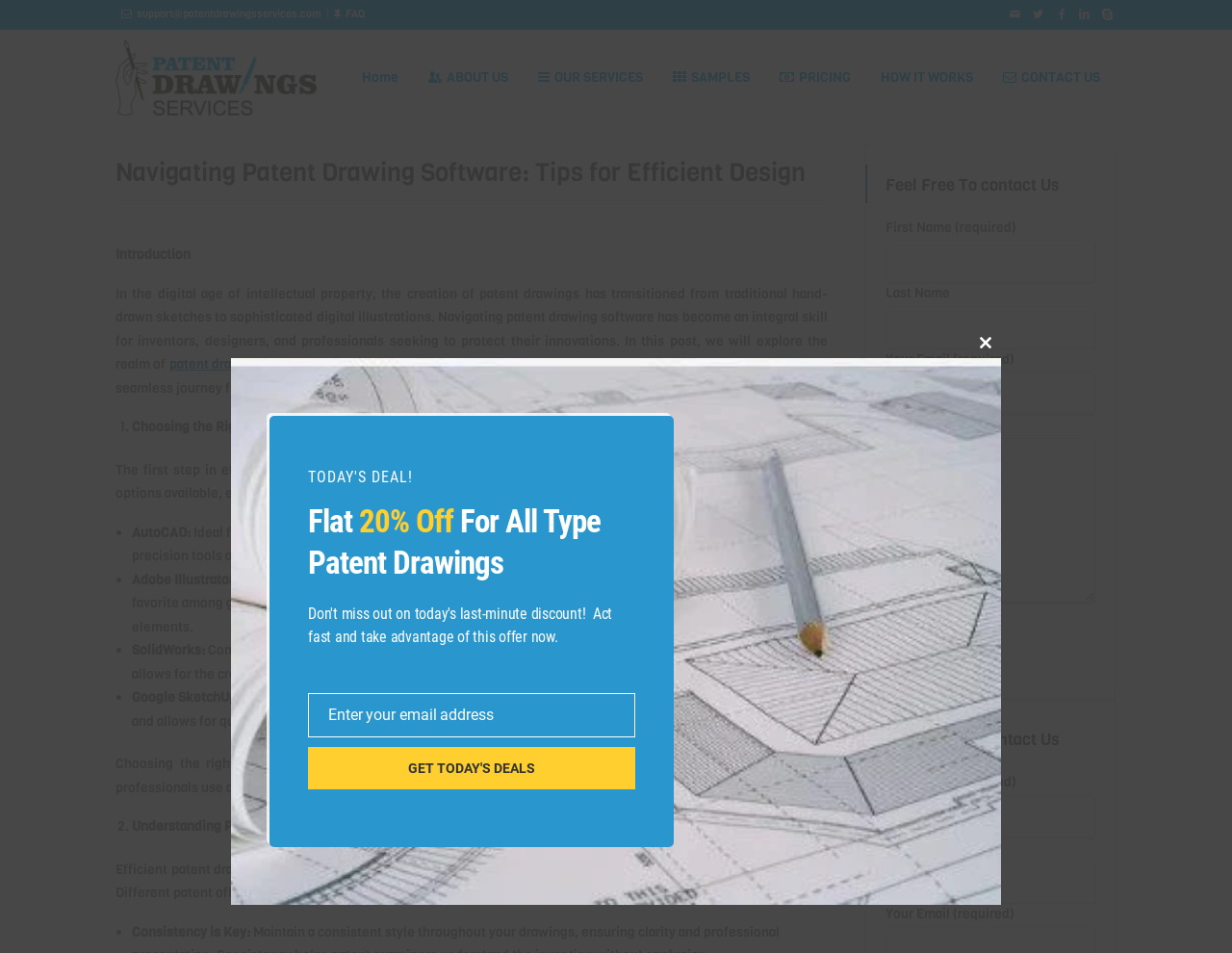Provide a brief response in the form of a single word or phrase:
What is the discount offered for patent drawings?

20% Off